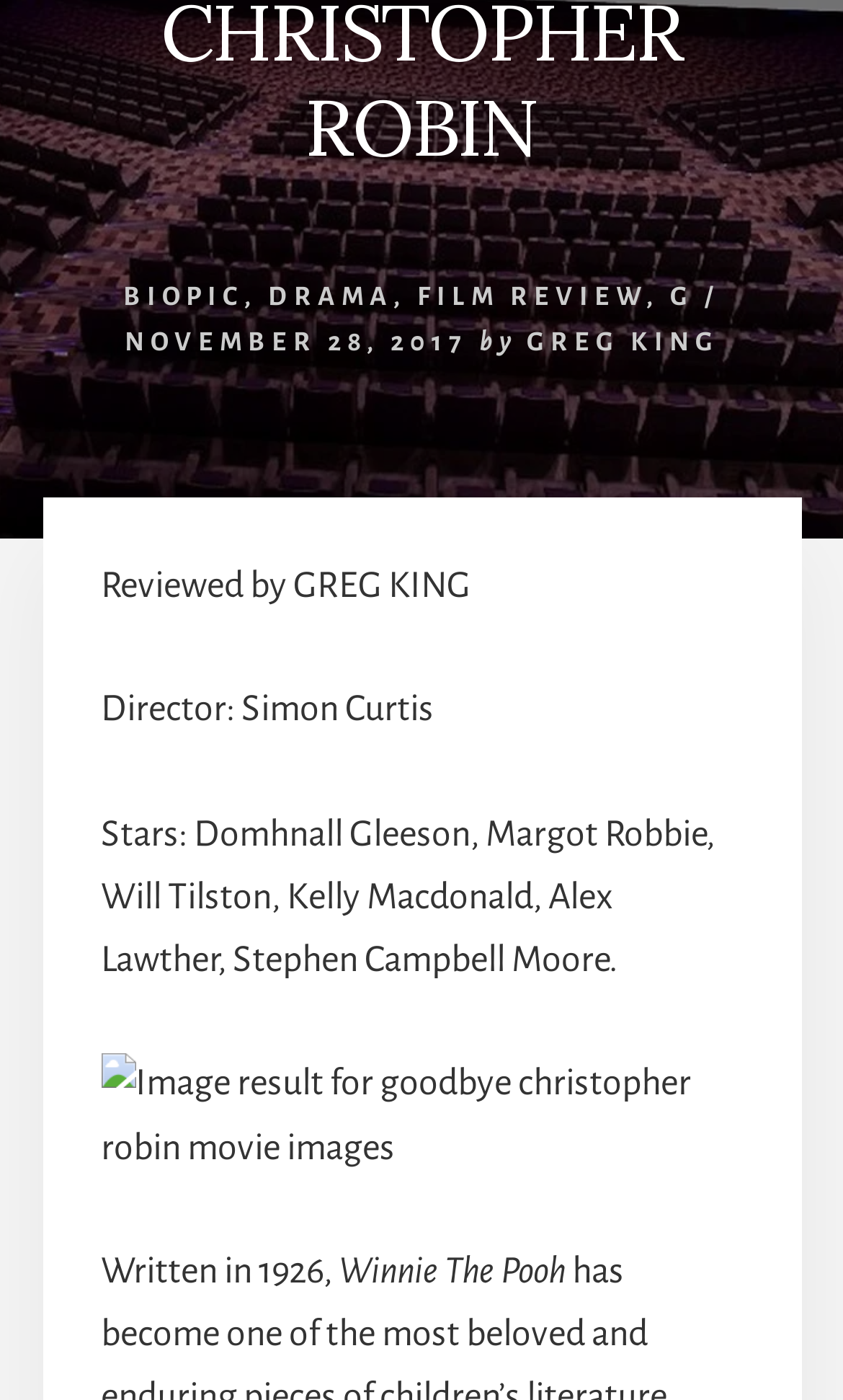Bounding box coordinates are specified in the format (top-left x, top-left y, bottom-right x, bottom-right y). All values are floating point numbers bounded between 0 and 1. Please provide the bounding box coordinate of the region this sentence describes: ououero

None